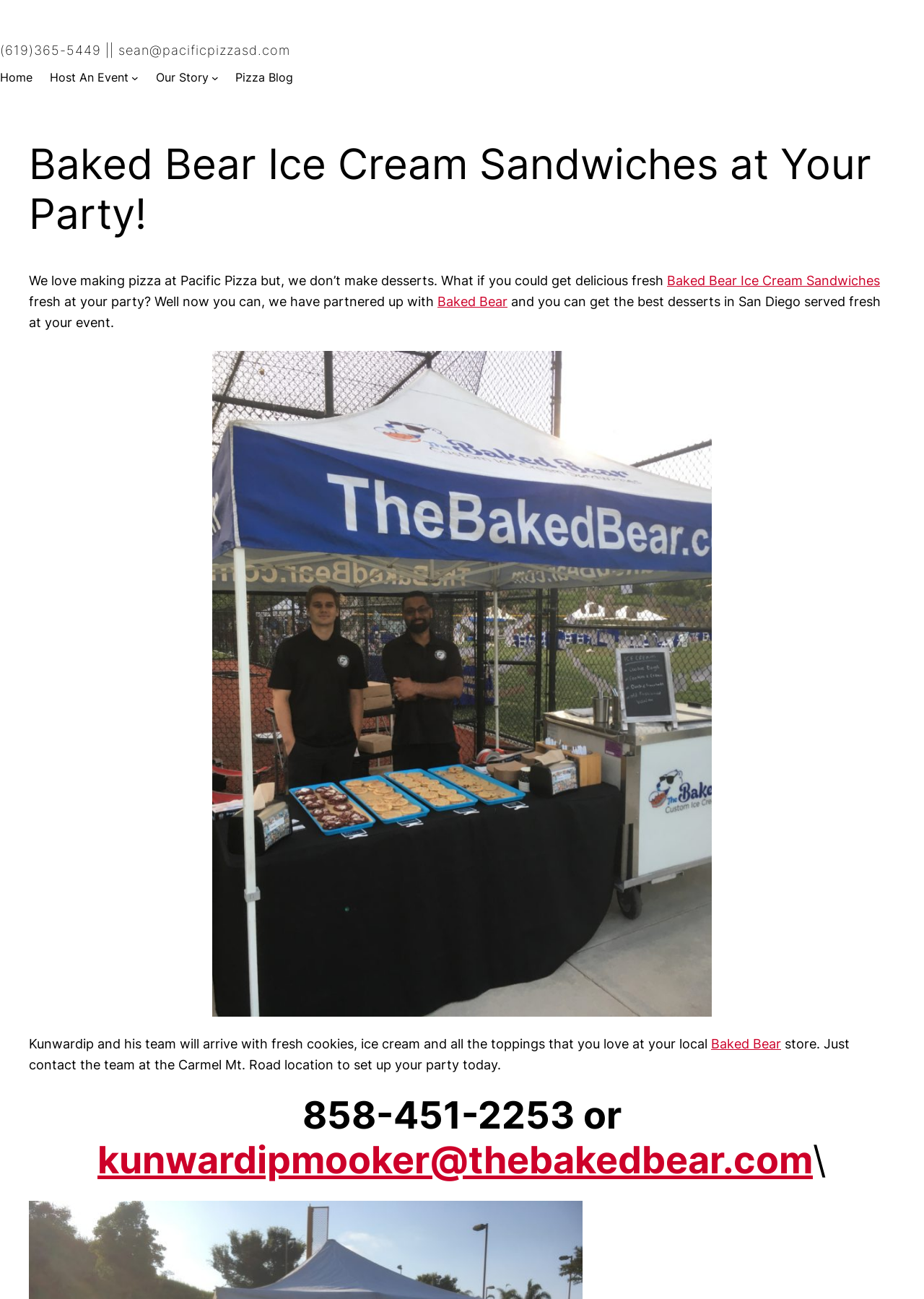Find the bounding box coordinates of the element I should click to carry out the following instruction: "Click the 'Home' link".

[0.0, 0.053, 0.035, 0.067]